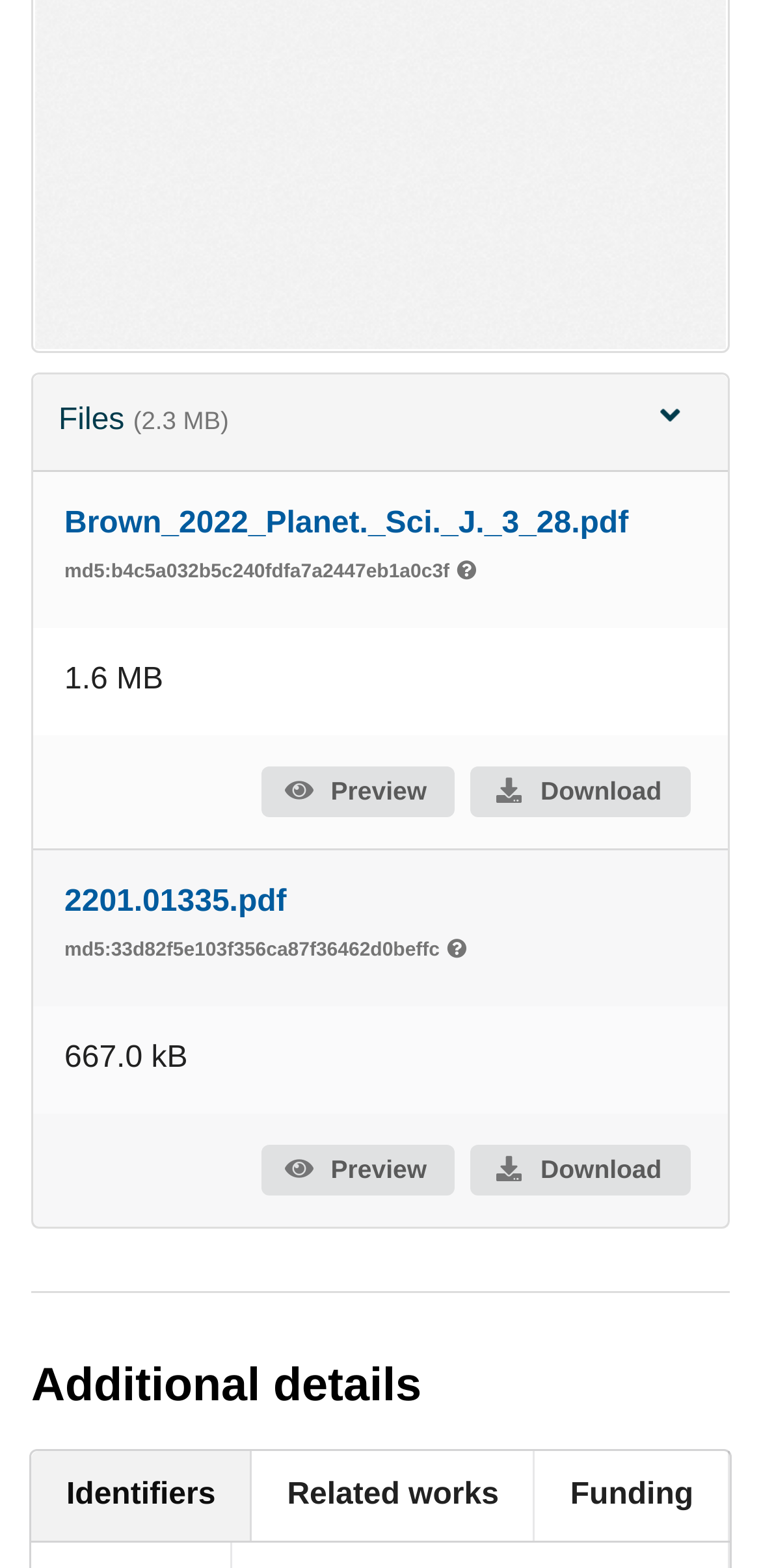Determine the bounding box coordinates of the clickable element to achieve the following action: 'Switch to Funding tab'. Provide the coordinates as four float values between 0 and 1, formatted as [left, top, right, bottom].

[0.703, 0.925, 0.959, 0.984]